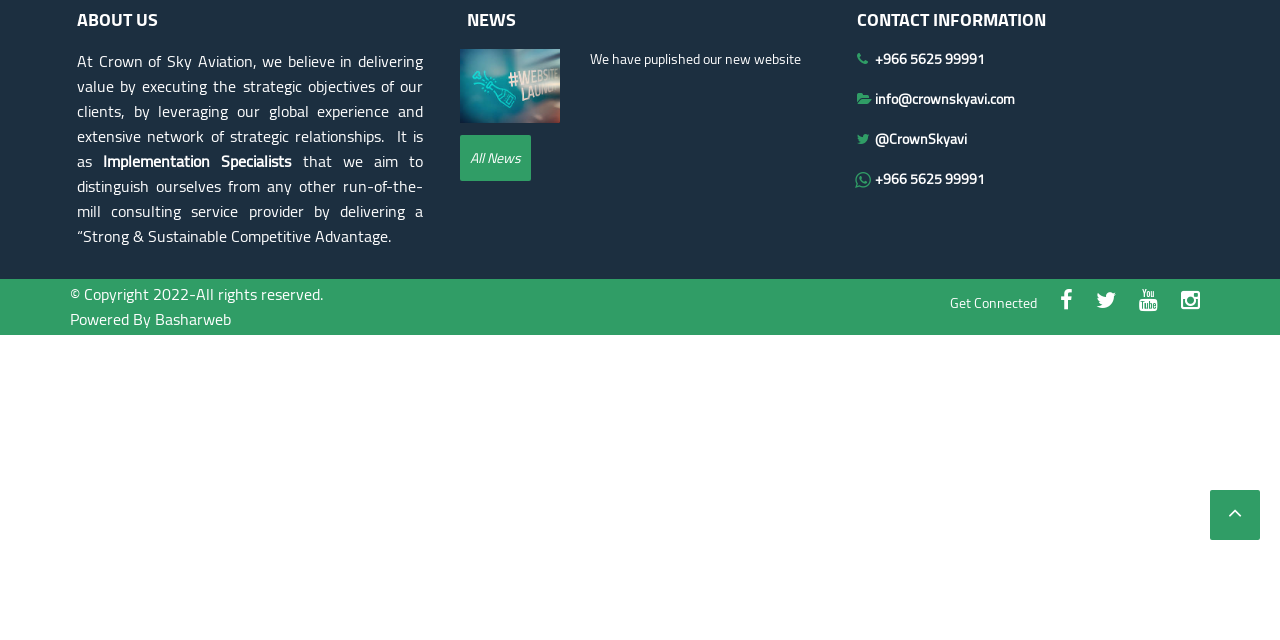Using the format (top-left x, top-left y, bottom-right x, bottom-right y), provide the bounding box coordinates for the described UI element. All values should be floating point numbers between 0 and 1: info@crownskyavi.com

[0.684, 0.134, 0.793, 0.174]